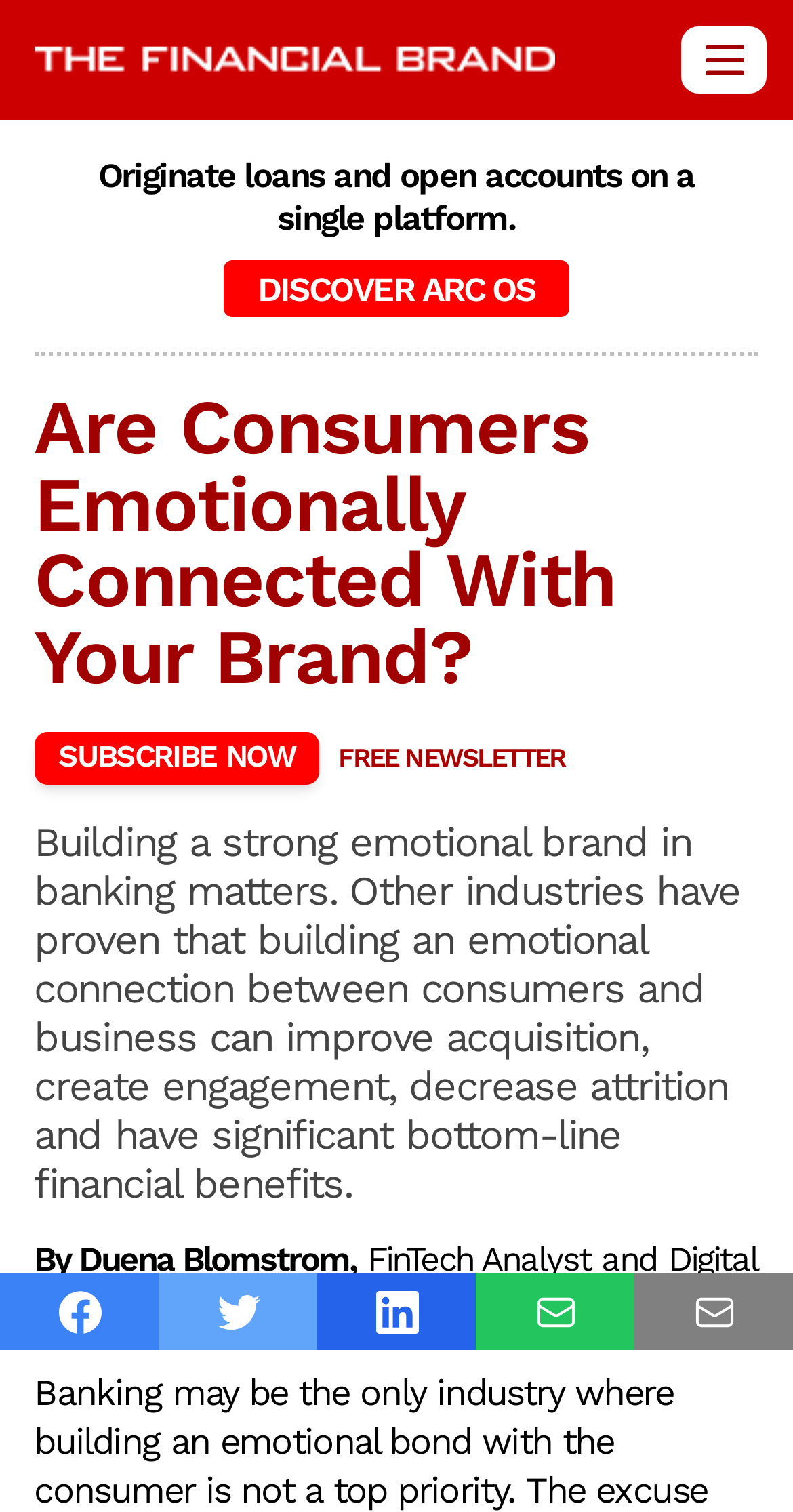Find the bounding box coordinates for the HTML element described as: "Email". The coordinates should consist of four float values between 0 and 1, i.e., [left, top, right, bottom].

[0.6, 0.842, 0.8, 0.893]